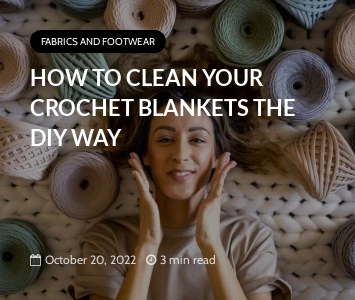Answer succinctly with a single word or phrase:
How long does it take to read the article?

3 minutes